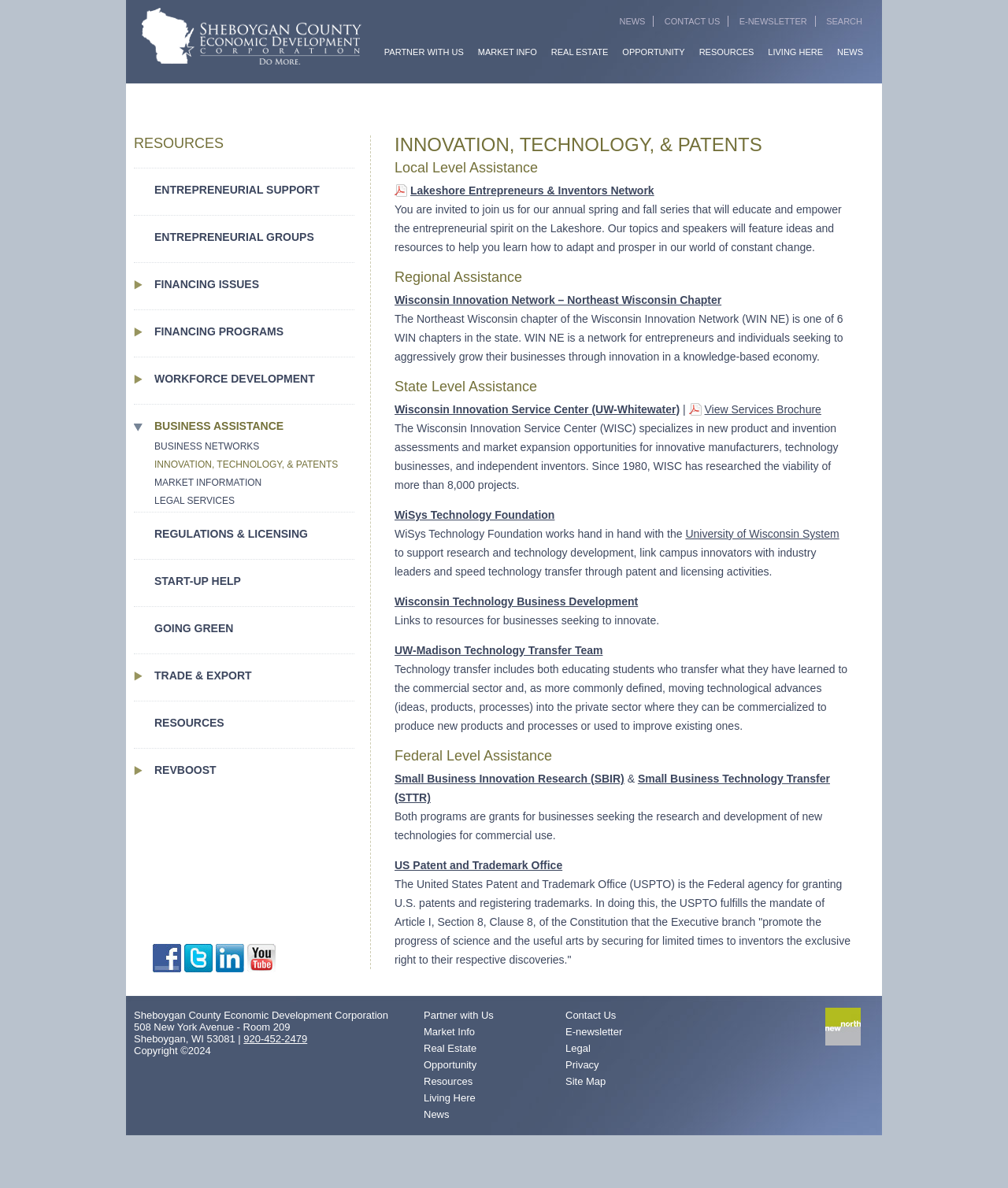Please find the bounding box coordinates of the element that must be clicked to perform the given instruction: "Contact Sheboygan County Economic Development Corporation". The coordinates should be four float numbers from 0 to 1, i.e., [left, top, right, bottom].

[0.133, 0.85, 0.385, 0.869]